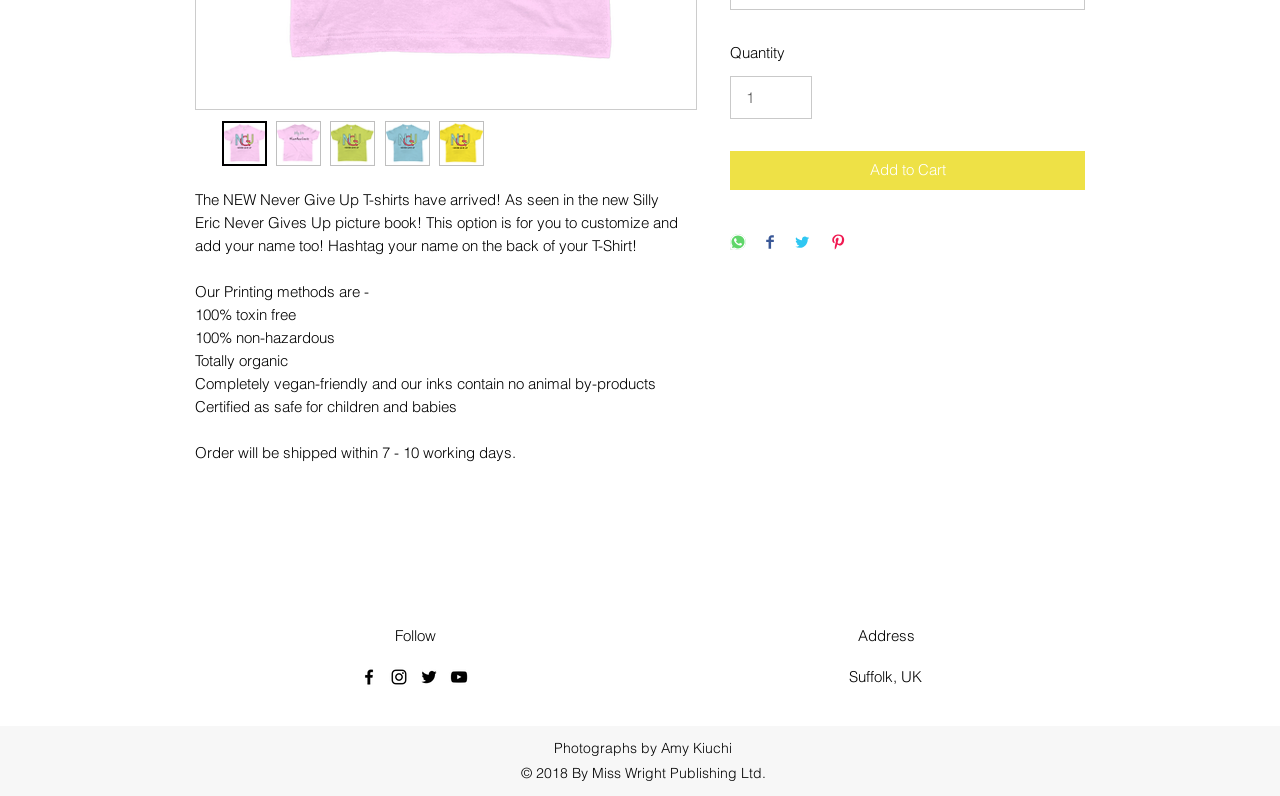Please specify the bounding box coordinates in the format (top-left x, top-left y, bottom-right x, bottom-right y), with values ranging from 0 to 1. Identify the bounding box for the UI component described as follows: Add to Cart

[0.57, 0.19, 0.848, 0.238]